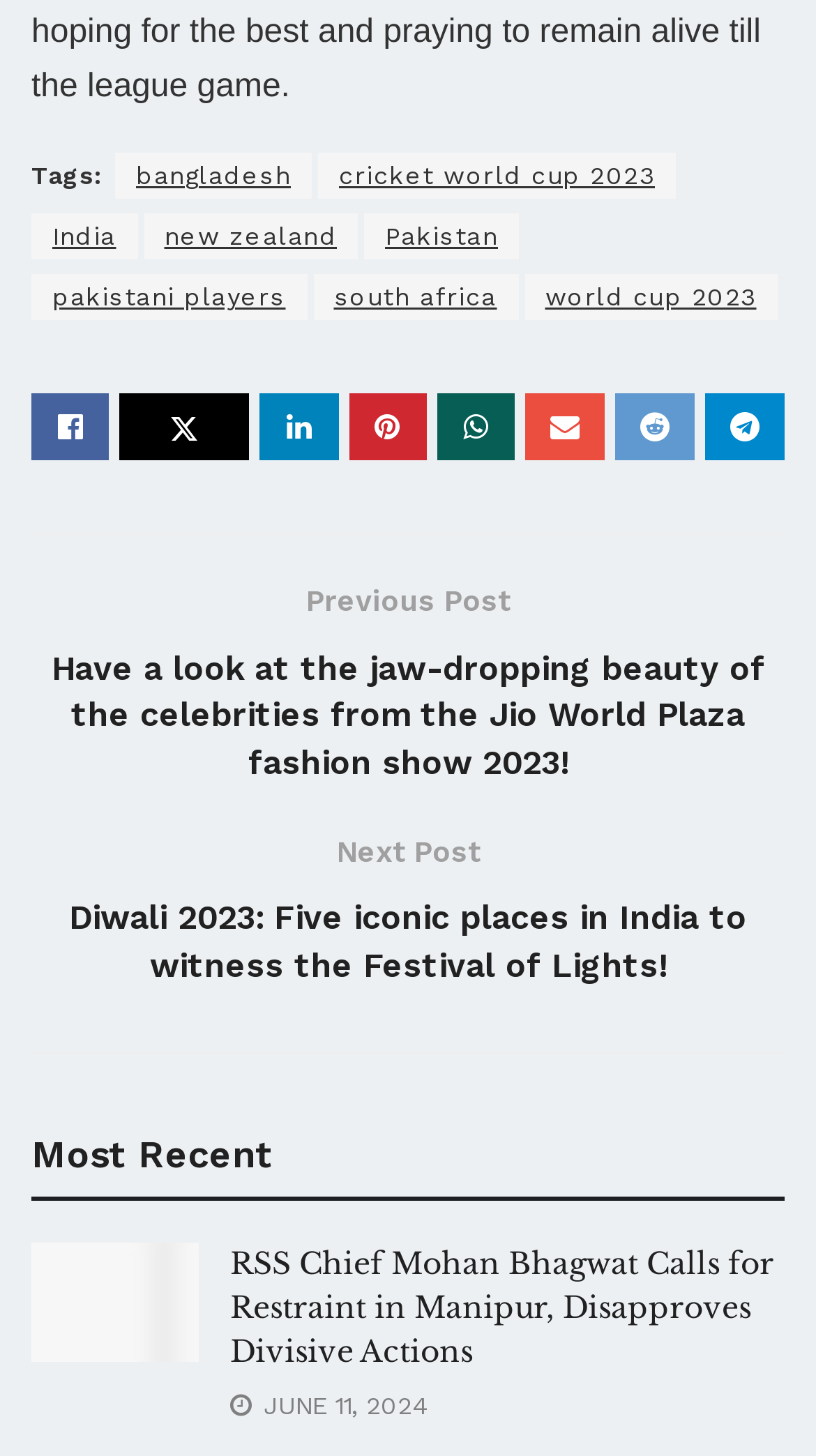Could you specify the bounding box coordinates for the clickable section to complete the following instruction: "View the 'RSS Chief Mohan Bhagwat Calls for Restraint in Manipur, Disapproves Divisive Actions' news"?

[0.038, 0.854, 0.244, 0.936]